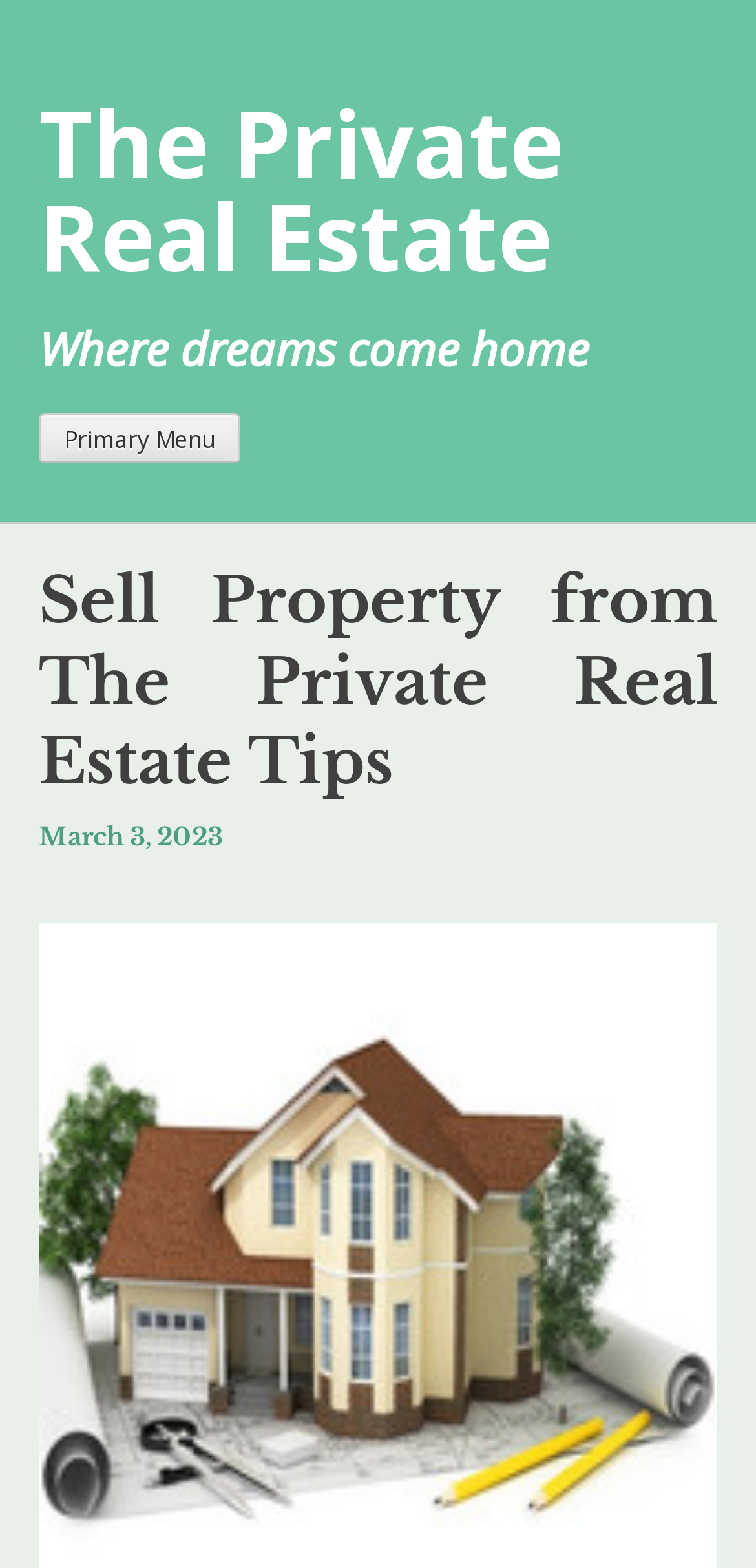Describe all the key features of the webpage in detail.

The webpage is about selling property and is related to The Private Real Estate. At the top, there is a heading that reads "The Private Real Estate" with a link to the same name. Below this, there is another heading that says "Where dreams come home". 

To the right of these headings, there is a button labeled "Primary Menu" which, when expanded, reveals a header section. Within this section, there is a heading that reads "Sell Property from The Private Real Estate Tips" and a link with the date "March 3, 2023".